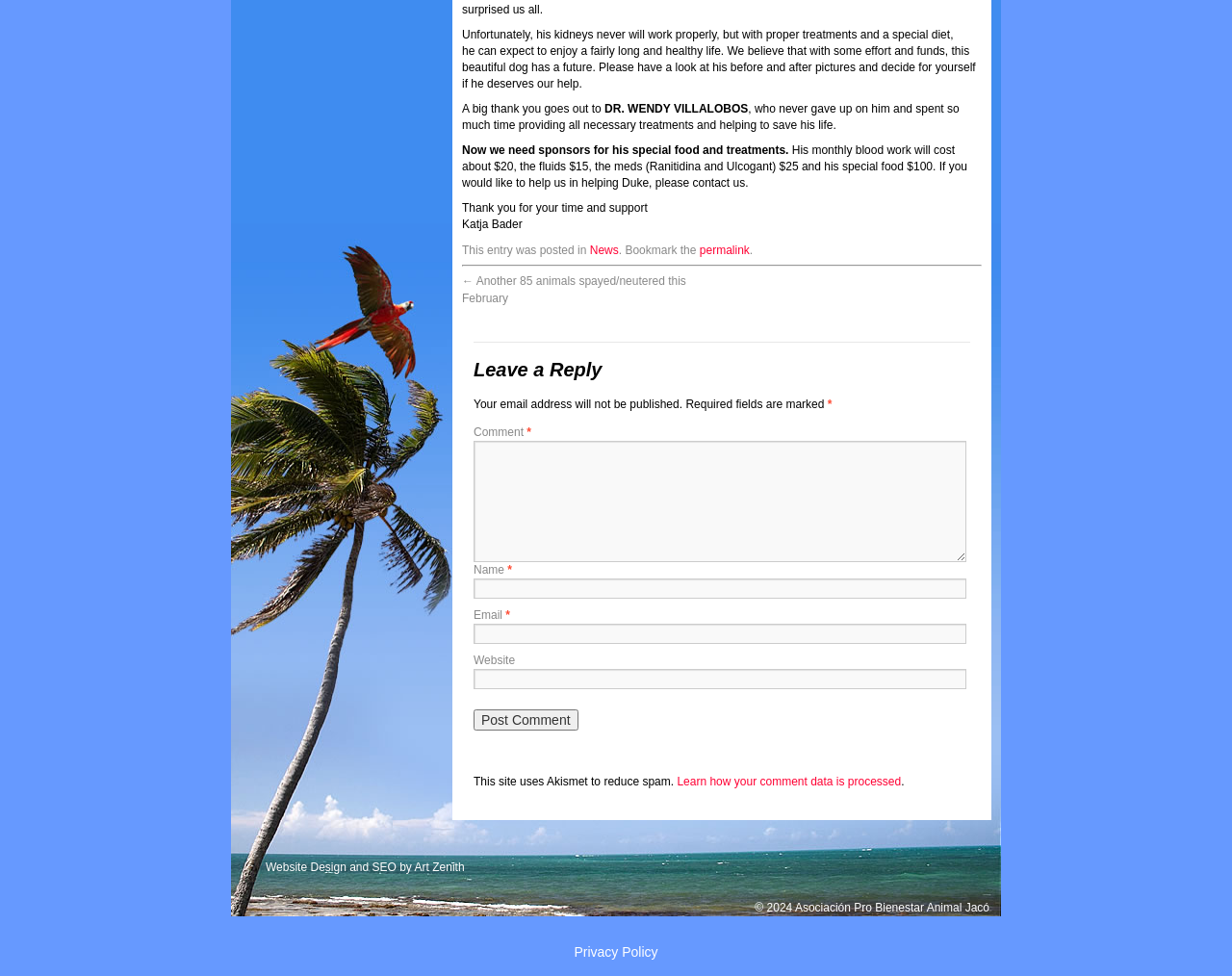Identify and provide the bounding box coordinates of the UI element described: "parent_node: Email * aria-describedby="email-notes" name="email"". The coordinates should be formatted as [left, top, right, bottom], with each number being a float between 0 and 1.

[0.384, 0.639, 0.784, 0.659]